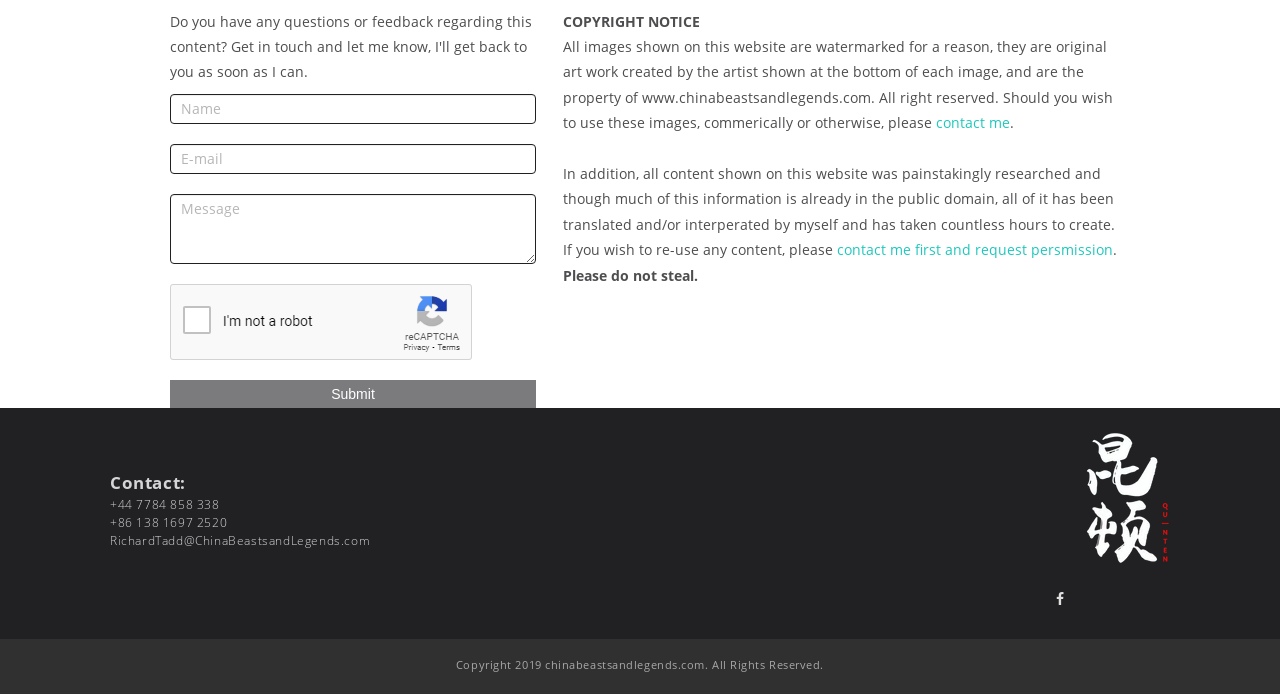What is the copyright year of the website?
Examine the screenshot and reply with a single word or phrase.

2019